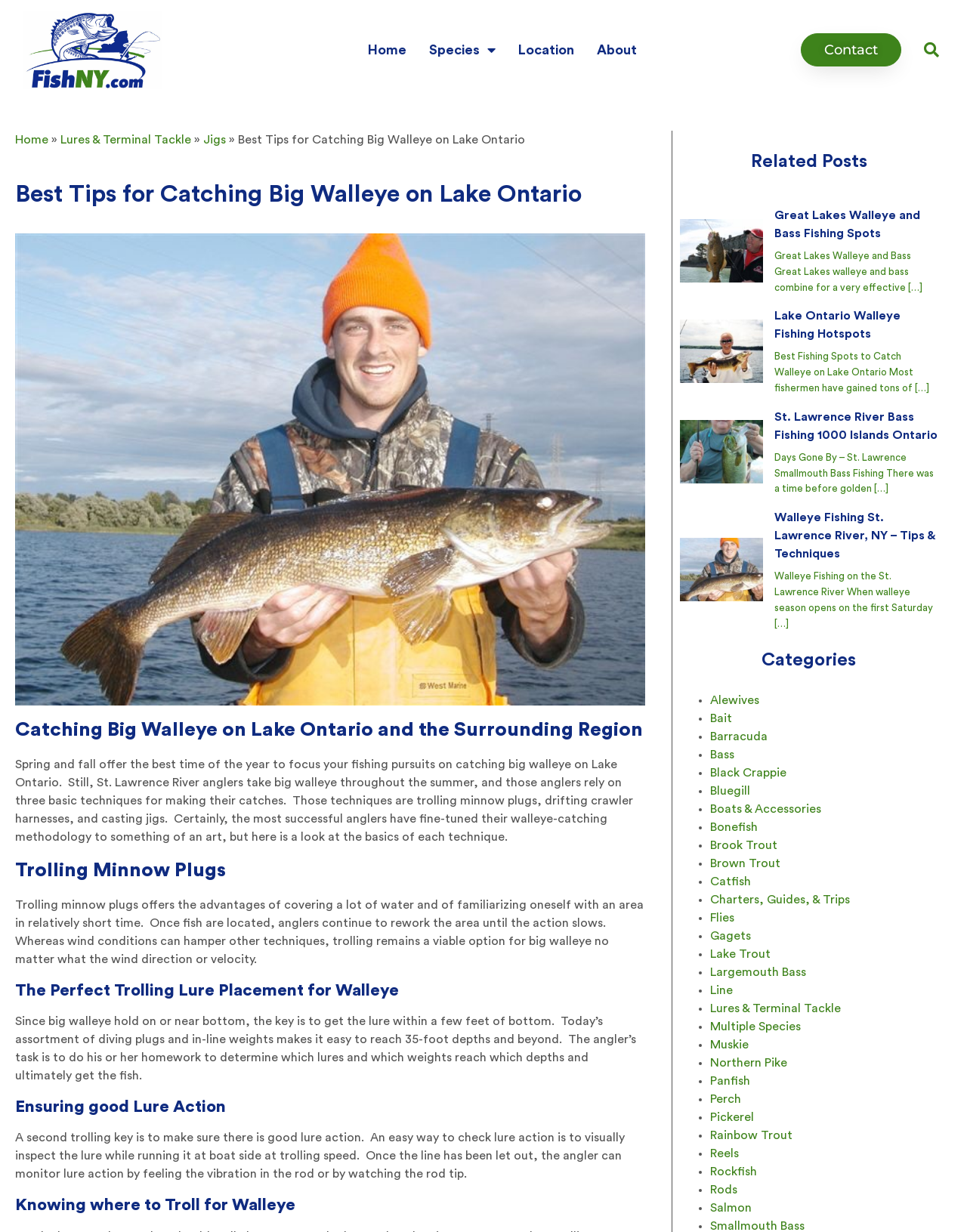Where is the image of an angler showing off his big walleye catch?
Provide a detailed answer to the question, using the image to inform your response.

The image of an angler showing off his big walleye catch is located on the St. Lawrence River, as indicated by the image description 'Angler shows off his big walleye catch on the st. Lawrence river.'